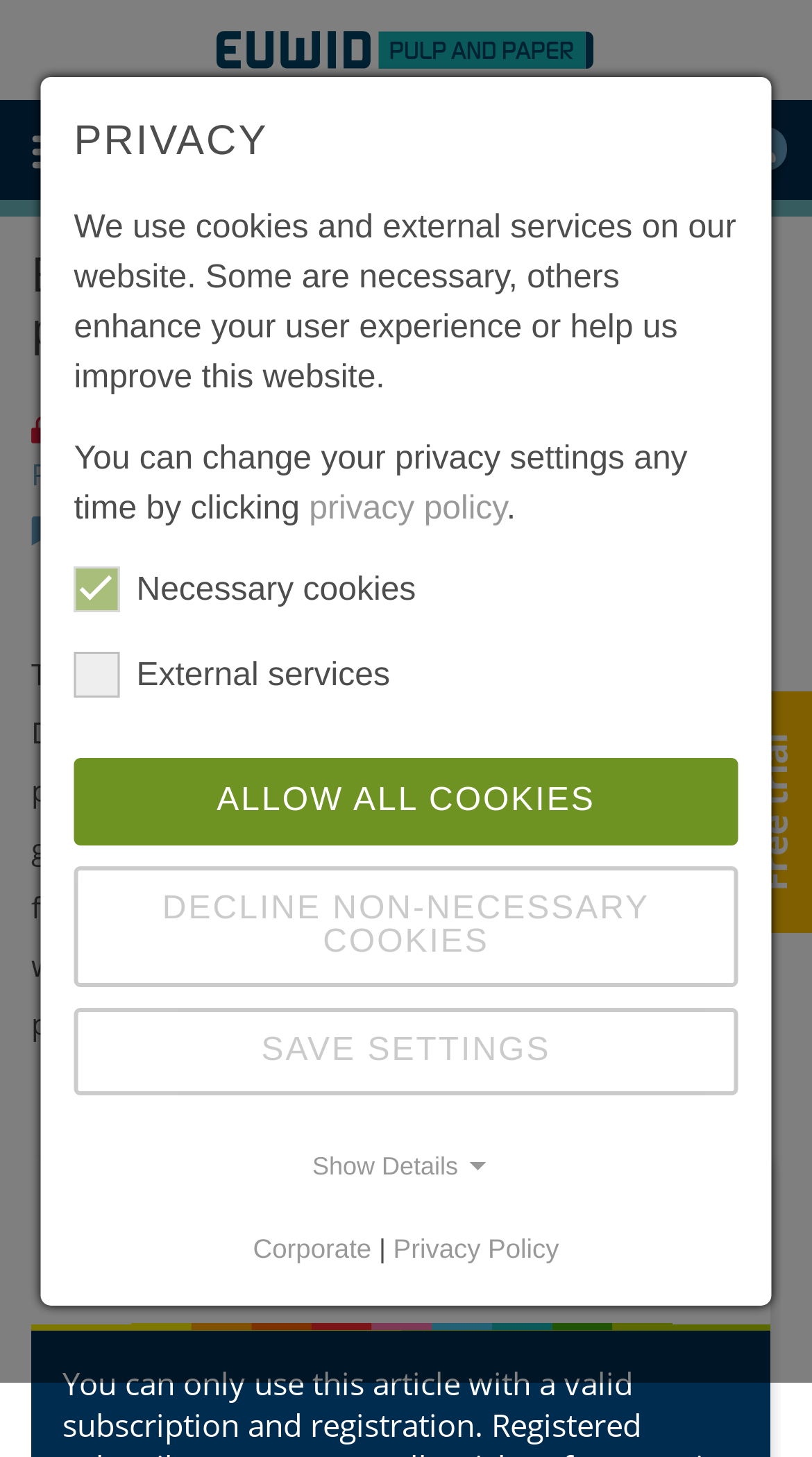Offer an extensive depiction of the webpage and its key elements.

The webpage is about the European Bank for Reconstruction and Development (EBRD) supporting a Ukrainian tissue producer, Kokhavynska Paper Factory PrJSC (KPF), with a loan of €13.8m. 

At the top left of the page, there is a small image and a link to "EUWID (Production)". On the top right, there is a link to "Login" accompanied by a small image. 

Below the top section, there is a search bar with a "Search" button and a small image on the right side. 

The main content of the page starts with a heading that repeats the title "EBRD supports Ukrainian tissue producer". Below the heading, there is a time stamp "27 May 2021" followed by a vertical line and a text "49 Sekunden" with a small image. 

The main article text is a long paragraph that describes the loan and its purpose. The text is divided into two sections by a vertical line. 

On the right side of the main article, there is a section with a link to "Published in issue 21/2021" and a small image above it. Below the link, there is a "Bookmark" text. 

At the bottom of the main article, there is a "Read more" heading and a large image that spans almost the entire width of the page. 

On the bottom right of the page, there is a link to "Free trial". 

The page also has a section about privacy settings, which includes several buttons and links to manage cookies and privacy policy.